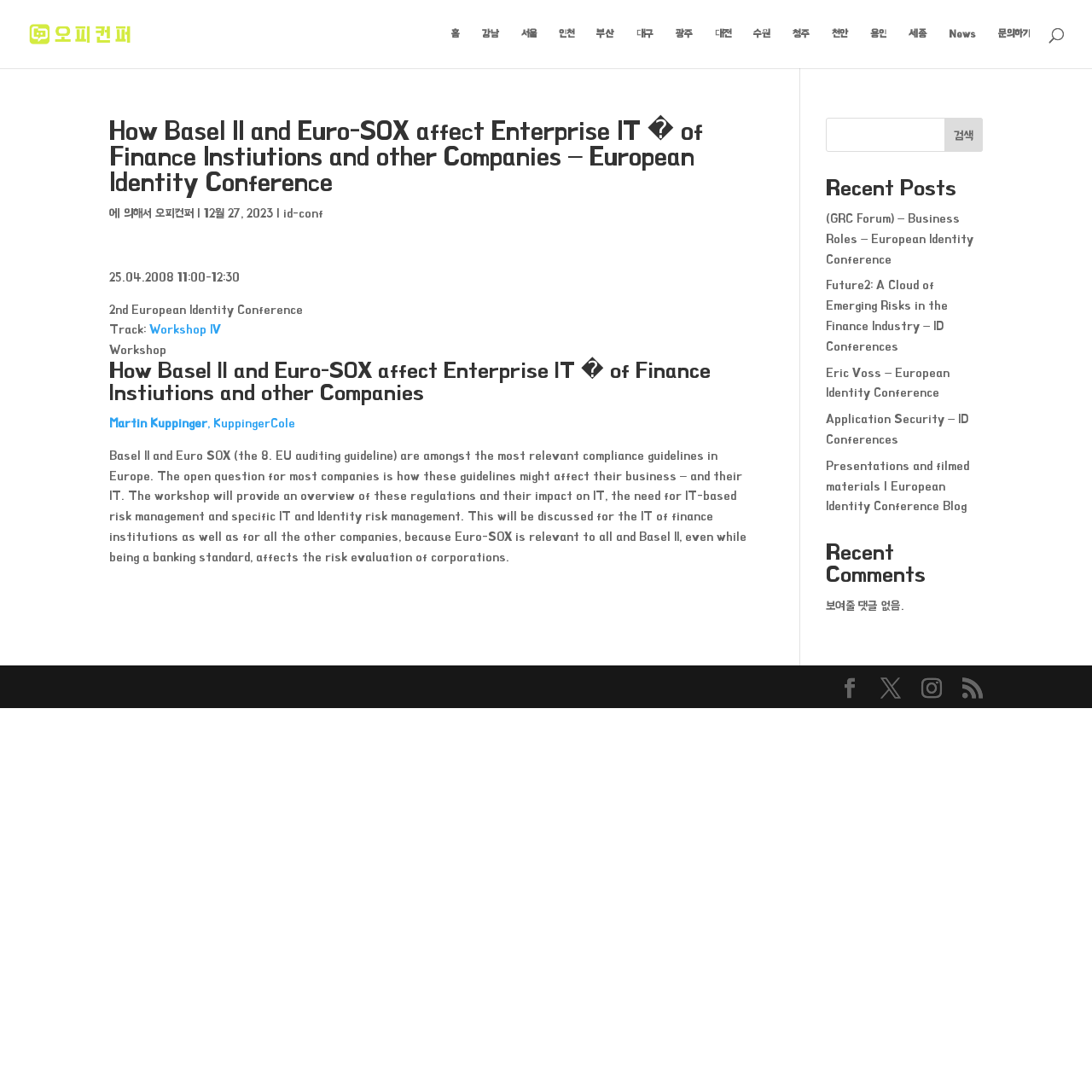Using the format (top-left x, top-left y, bottom-right x, bottom-right y), and given the element description, identify the bounding box coordinates within the screenshot: Application Security – ID Conferences

[0.756, 0.377, 0.887, 0.408]